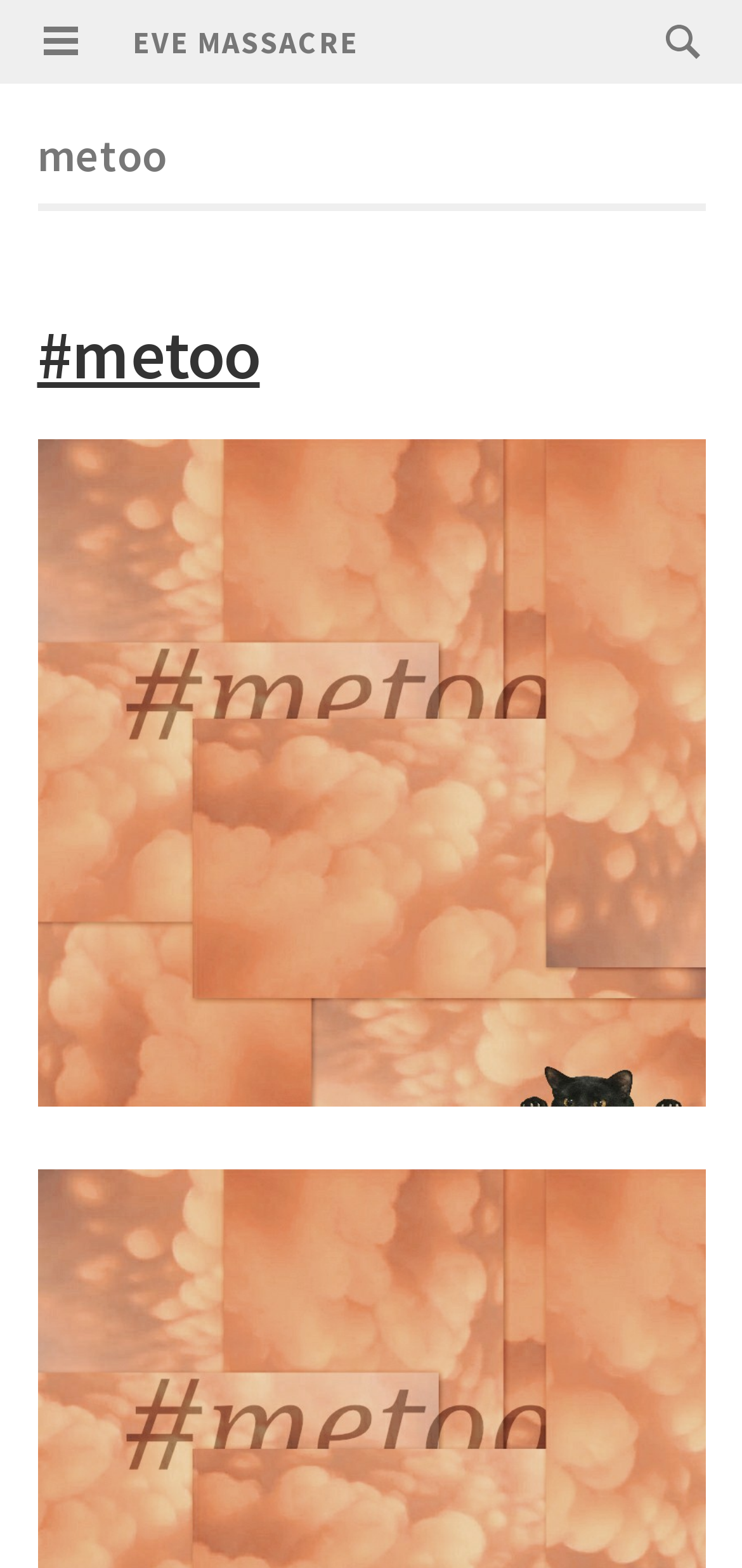Answer the question in a single word or phrase:
How many images are there on the webpage?

3